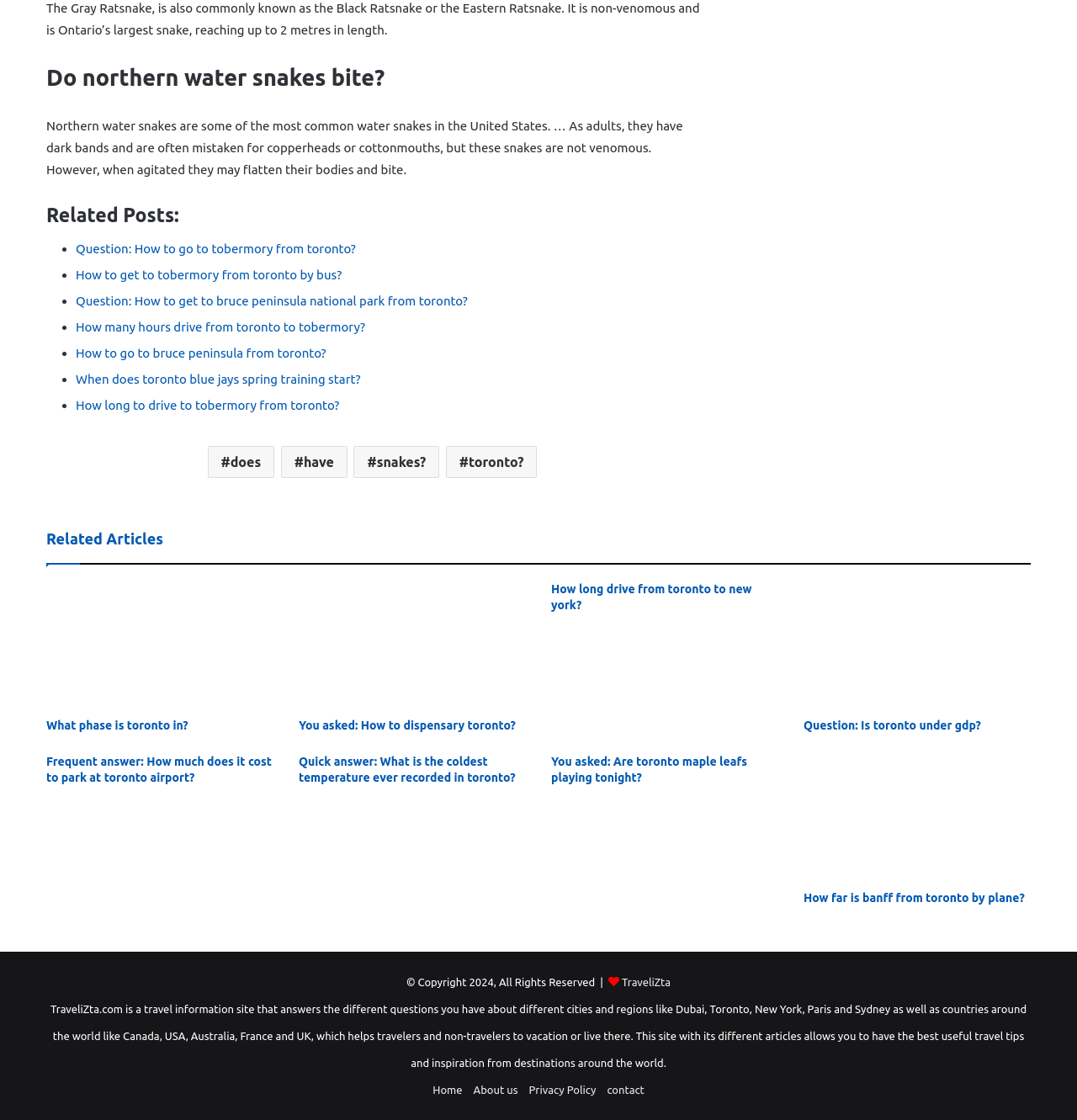What is the name of the website?
Please respond to the question with a detailed and informative answer.

The website's name is TraveliZta, which is a travel information site that answers questions about different cities and regions around the world.